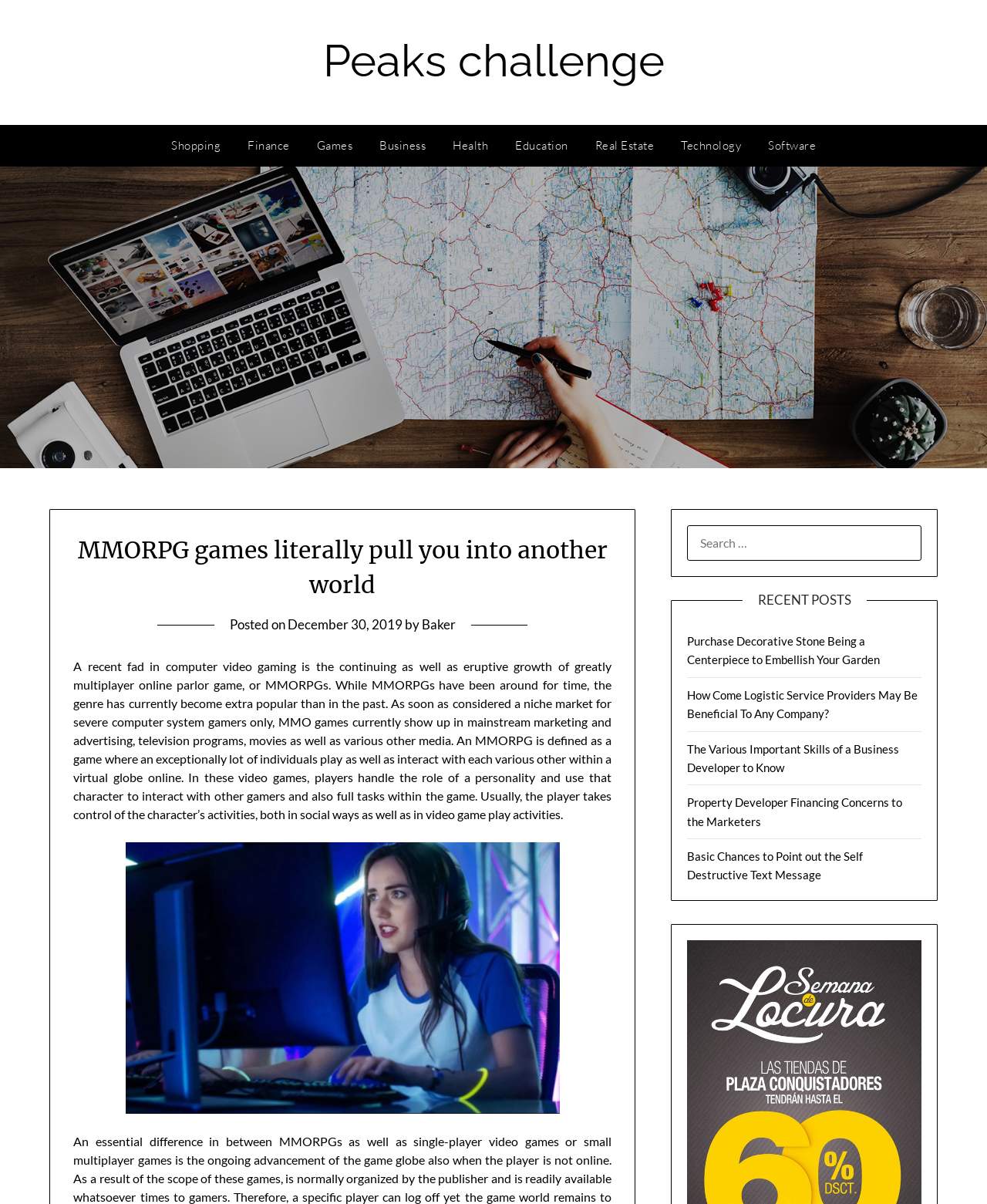Could you indicate the bounding box coordinates of the region to click in order to complete this instruction: "View the 'Purchase Decorative Stone Being a Centerpiece to Embellish Your Garden' post".

[0.696, 0.527, 0.892, 0.554]